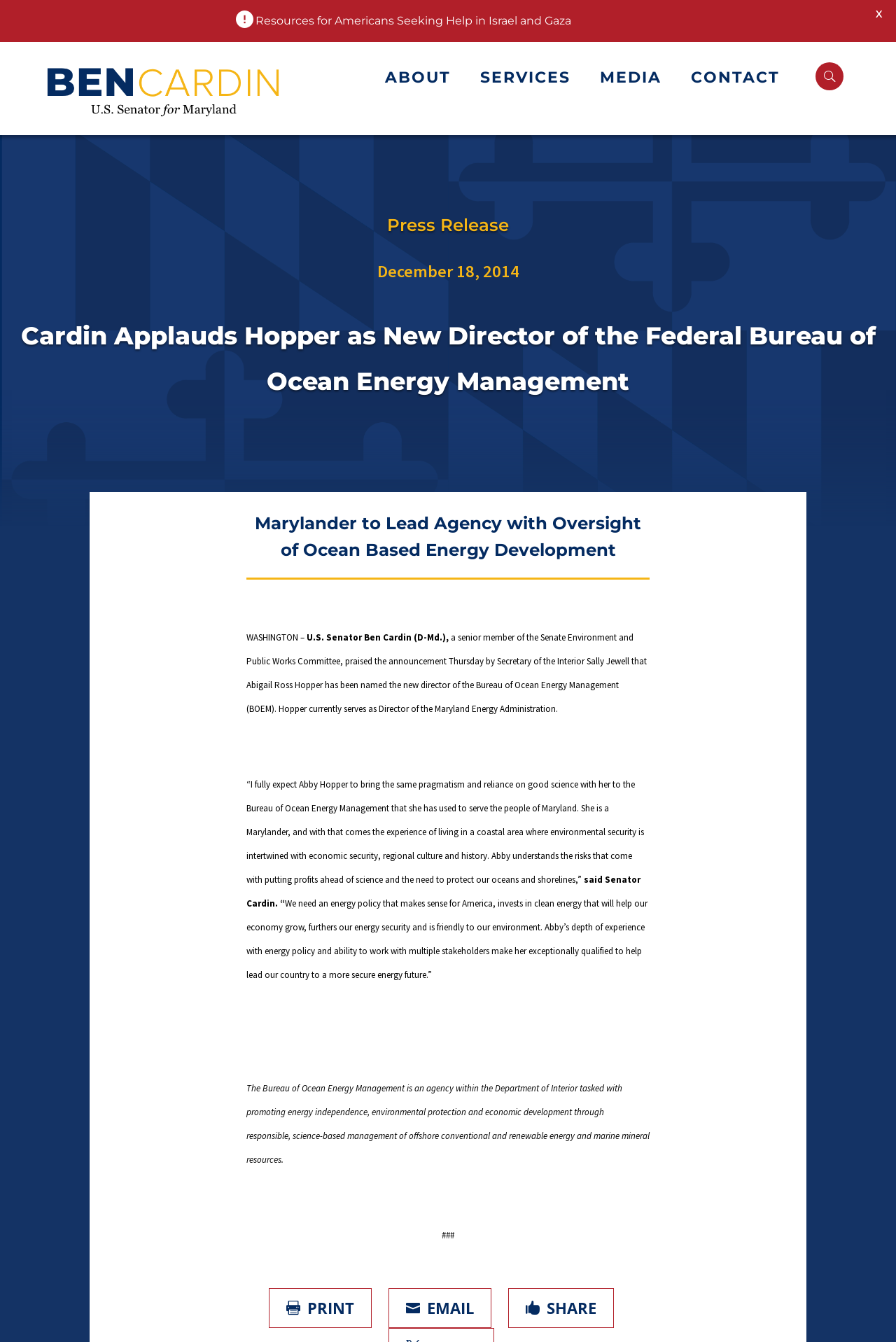Explain the webpage in detail, including its primary components.

This webpage appears to be a press release from U.S. Senator Ben Cardin's office. At the top left, there is a small image and a link. Above the main content, there are several links to different sections of the website, including "ABOUT", "SERVICES", "MEDIA", and "CONTACT". 

The main content of the press release is divided into several paragraphs. The title "Cardin Applauds Hopper as New Director of the Federal Bureau of Ocean Energy Management" is followed by the date "December 18, 2014". The text then quotes Senator Cardin praising the appointment of Abigail Ross Hopper as the new director of the Bureau of Ocean Energy Management. 

Below the main content, there are three links to print, email, or share the press release. There is also a separate section with a link to "Resources for Americans Seeking Help in Israel and Gaza" and a small "X" icon at the top right corner of the page.